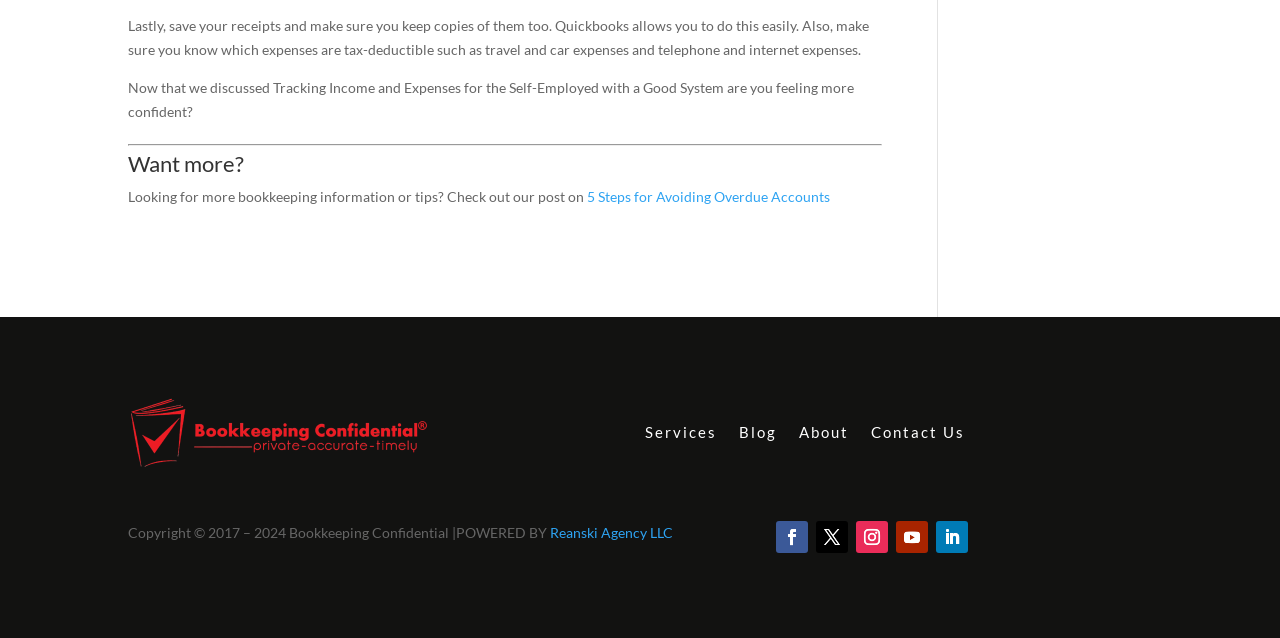Find the UI element described as: "About" and predict its bounding box coordinates. Ensure the coordinates are four float numbers between 0 and 1, [left, top, right, bottom].

None